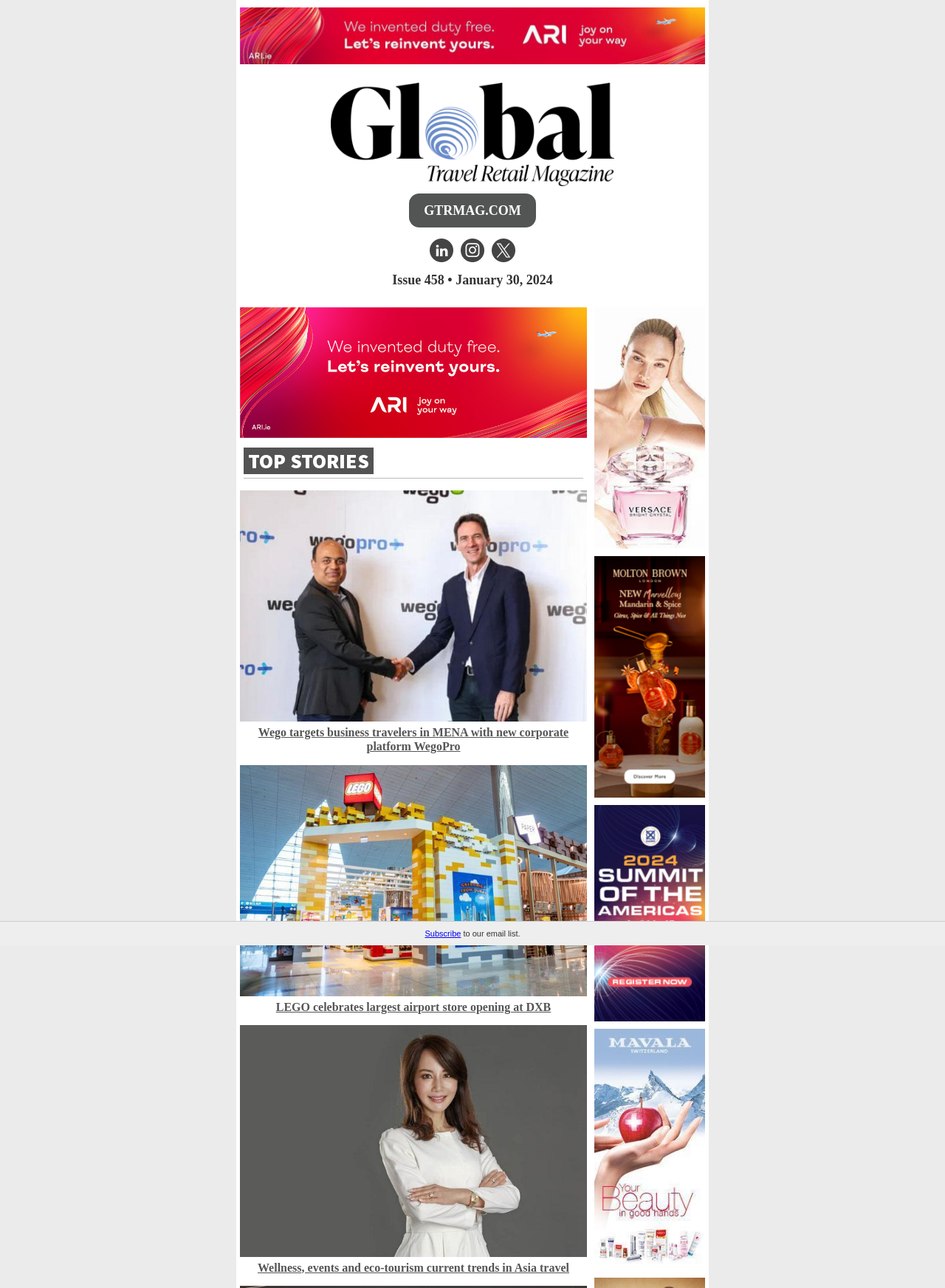Identify and provide the text of the main header on the webpage.

Issue 458 • January 30, 2024